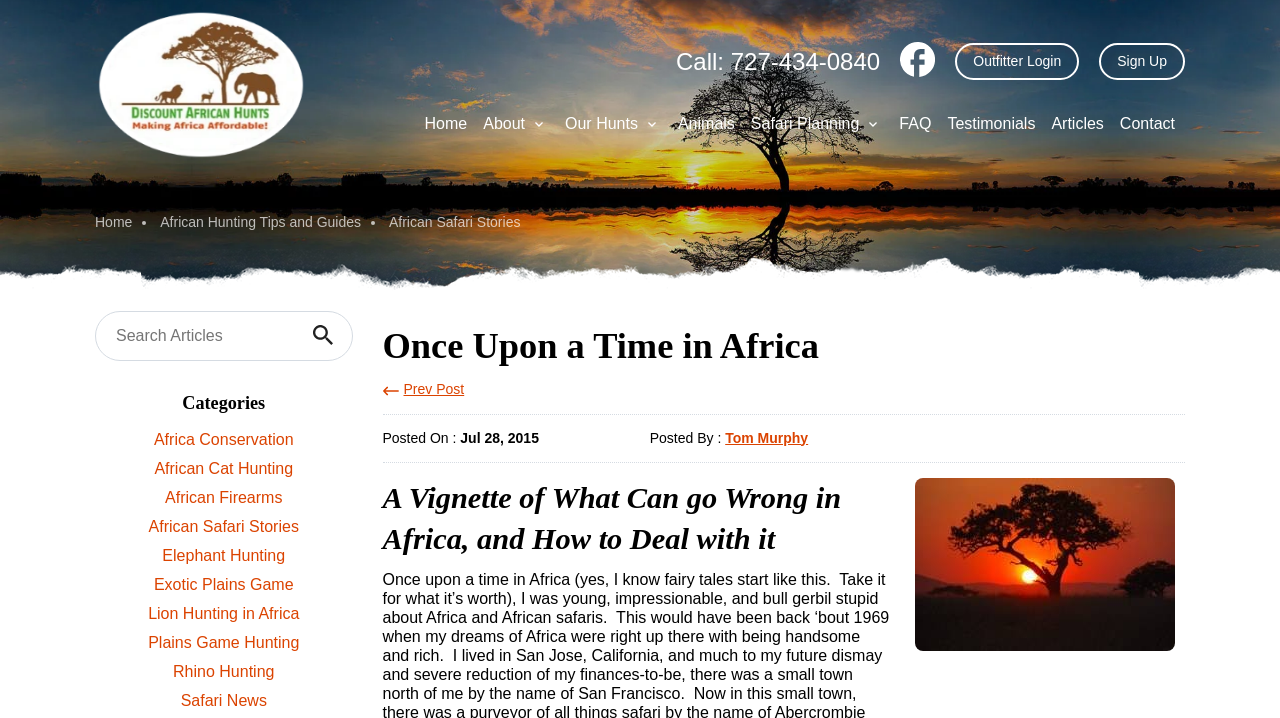Locate the bounding box coordinates of the clickable region necessary to complete the following instruction: "Read the 'African Safari Stories' category". Provide the coordinates in the format of four float numbers between 0 and 1, i.e., [left, top, right, bottom].

[0.074, 0.713, 0.275, 0.754]